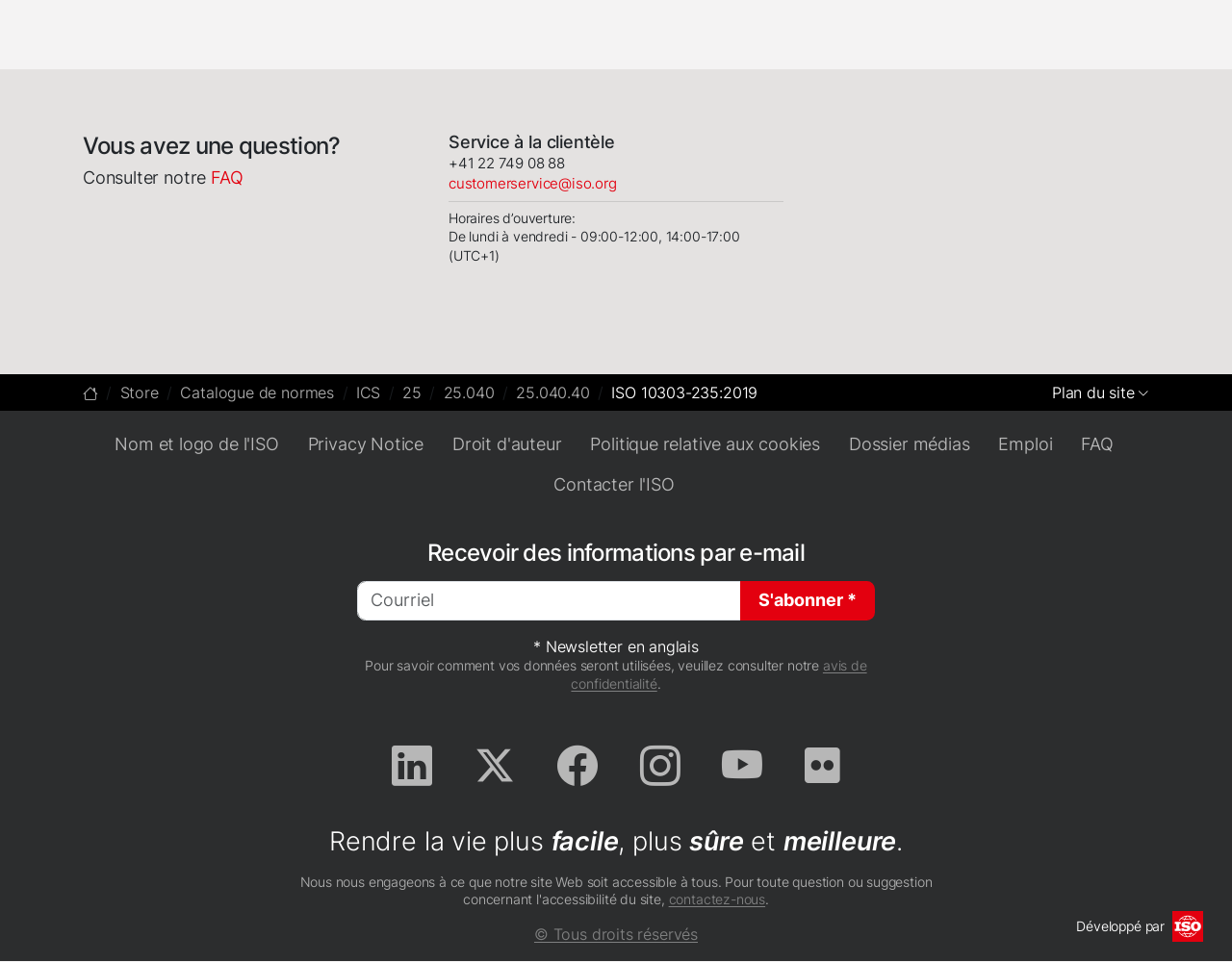Provide the bounding box coordinates, formatted as (top-left x, top-left y, bottom-right x, bottom-right y), with all values being floating point numbers between 0 and 1. Identify the bounding box of the UI element that matches the description: Buy Store

None